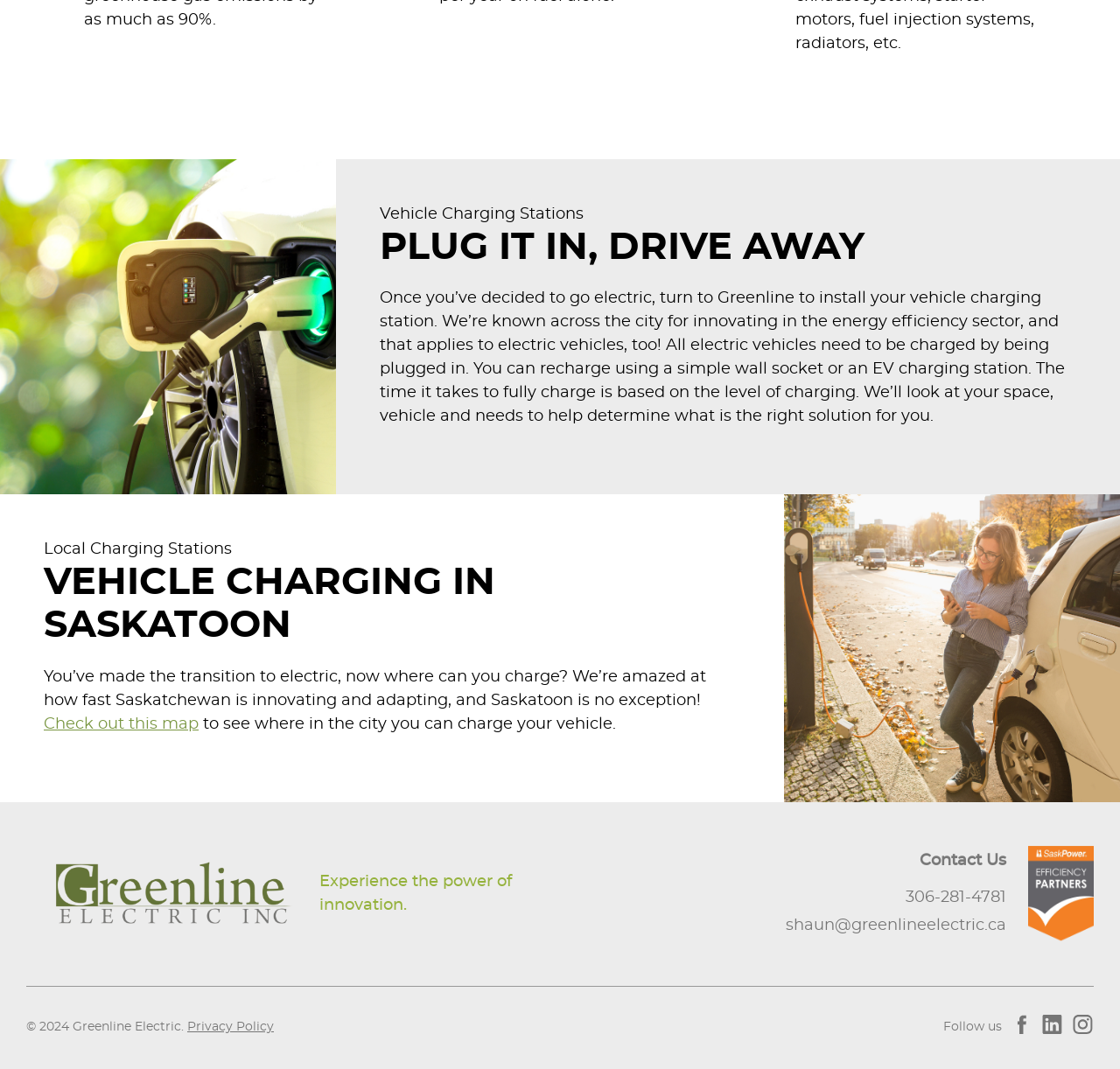Please determine the bounding box coordinates of the clickable area required to carry out the following instruction: "Check out this map". The coordinates must be four float numbers between 0 and 1, represented as [left, top, right, bottom].

[0.039, 0.67, 0.177, 0.685]